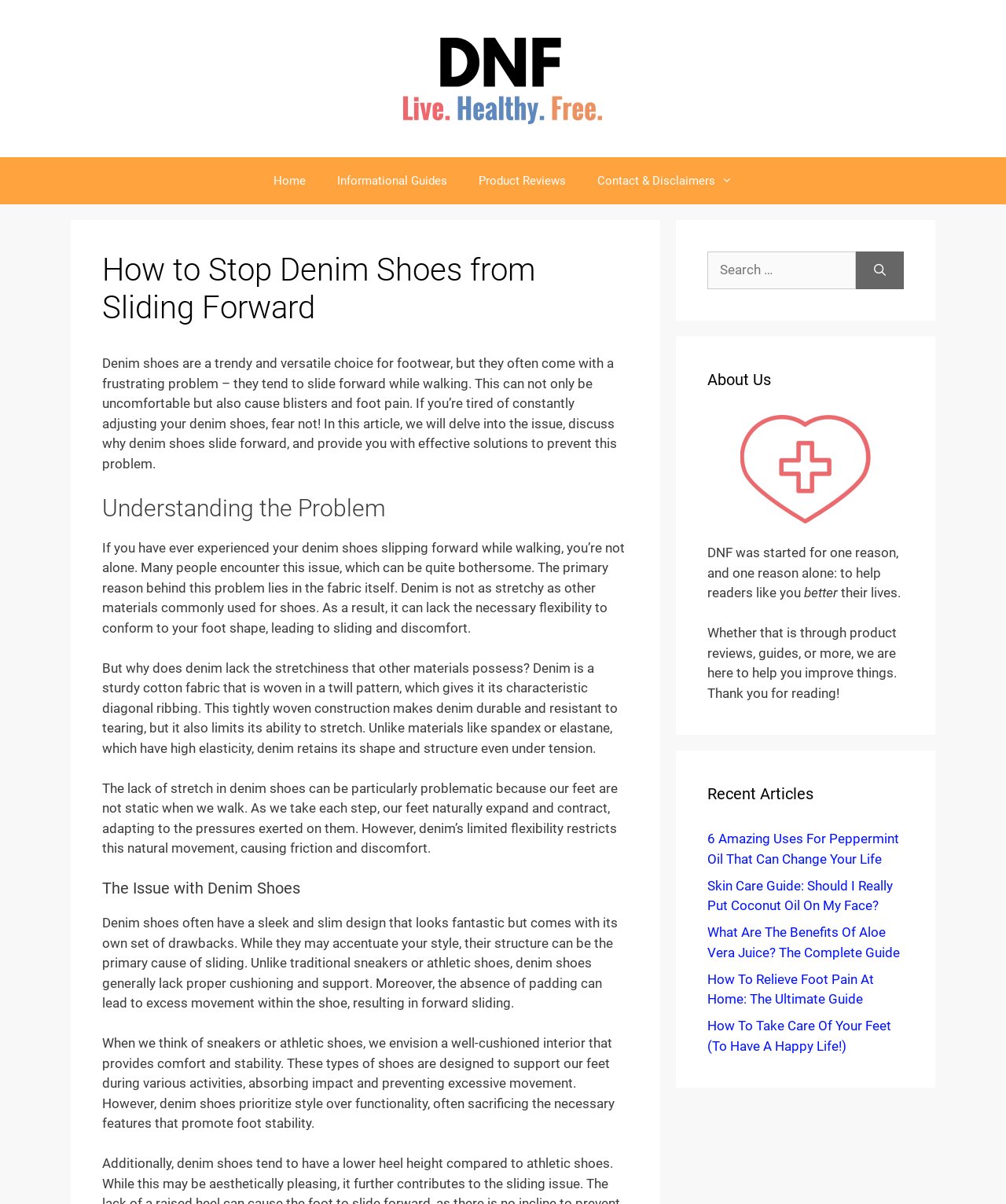Locate the bounding box coordinates of the item that should be clicked to fulfill the instruction: "Read the 'About Us' section".

[0.703, 0.305, 0.898, 0.325]